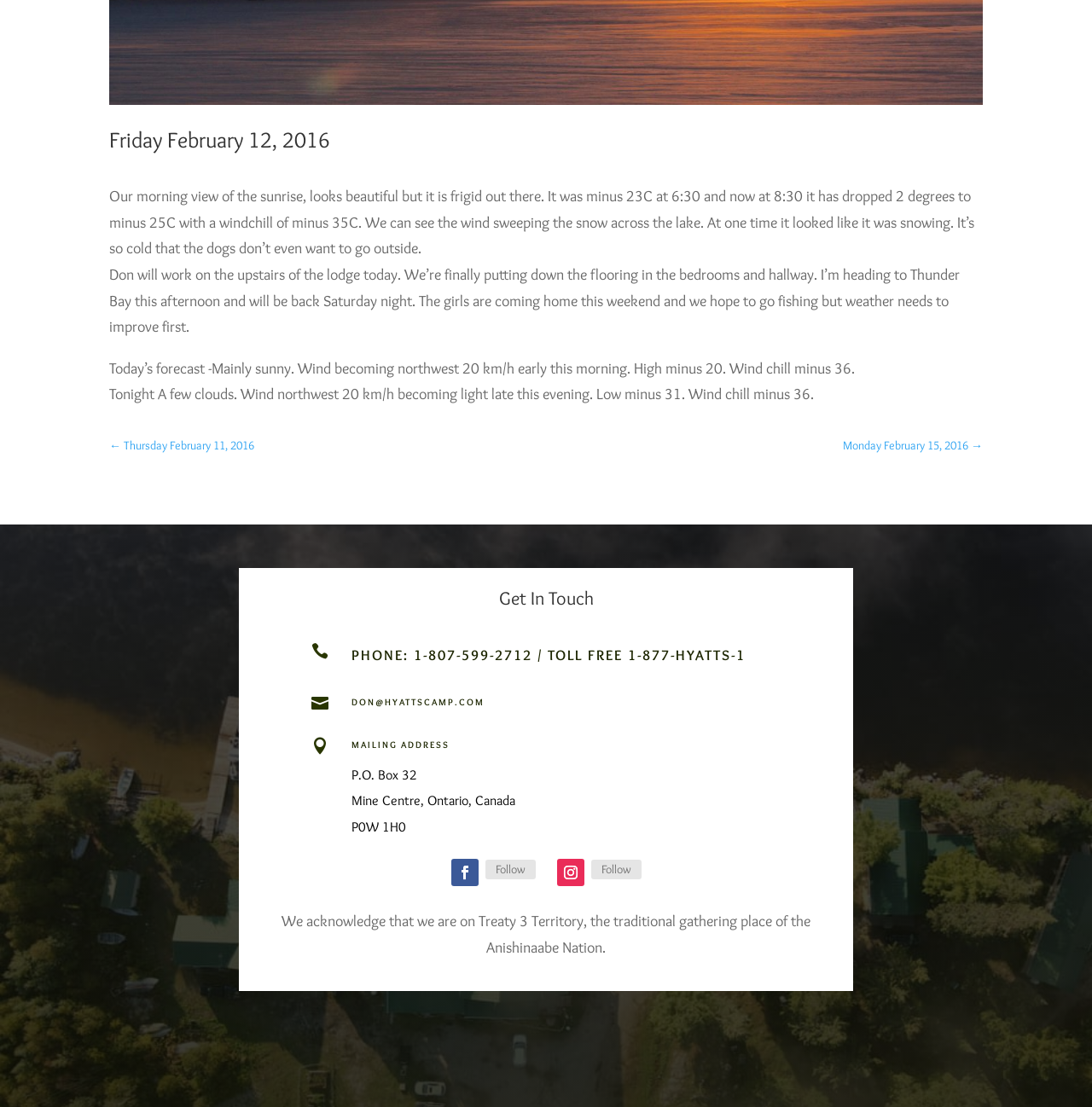Identify the bounding box of the UI element that matches this description: "Follow".

[0.444, 0.777, 0.49, 0.794]